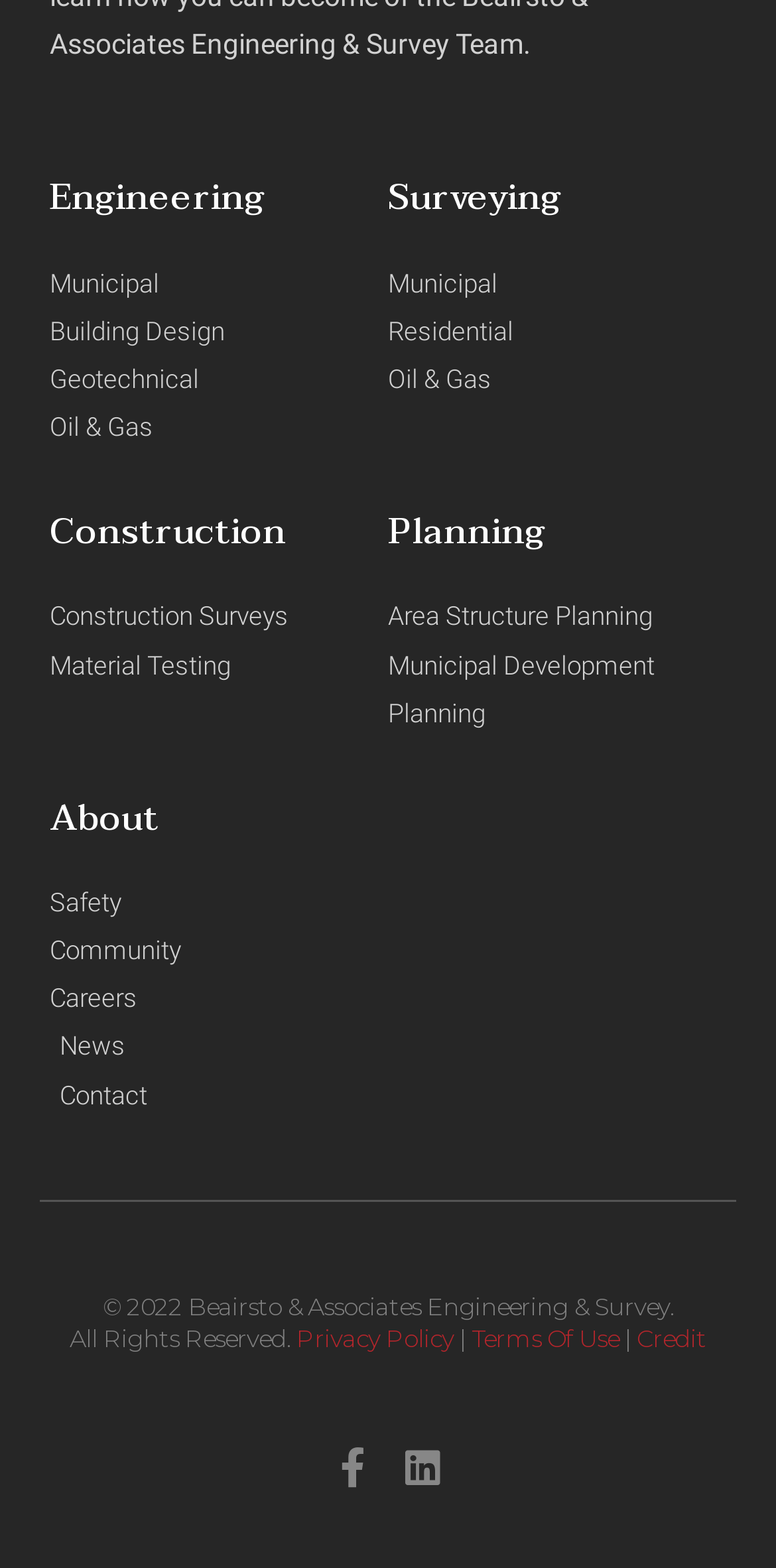Pinpoint the bounding box coordinates of the area that must be clicked to complete this instruction: "Learn about Safety".

[0.064, 0.561, 0.5, 0.592]